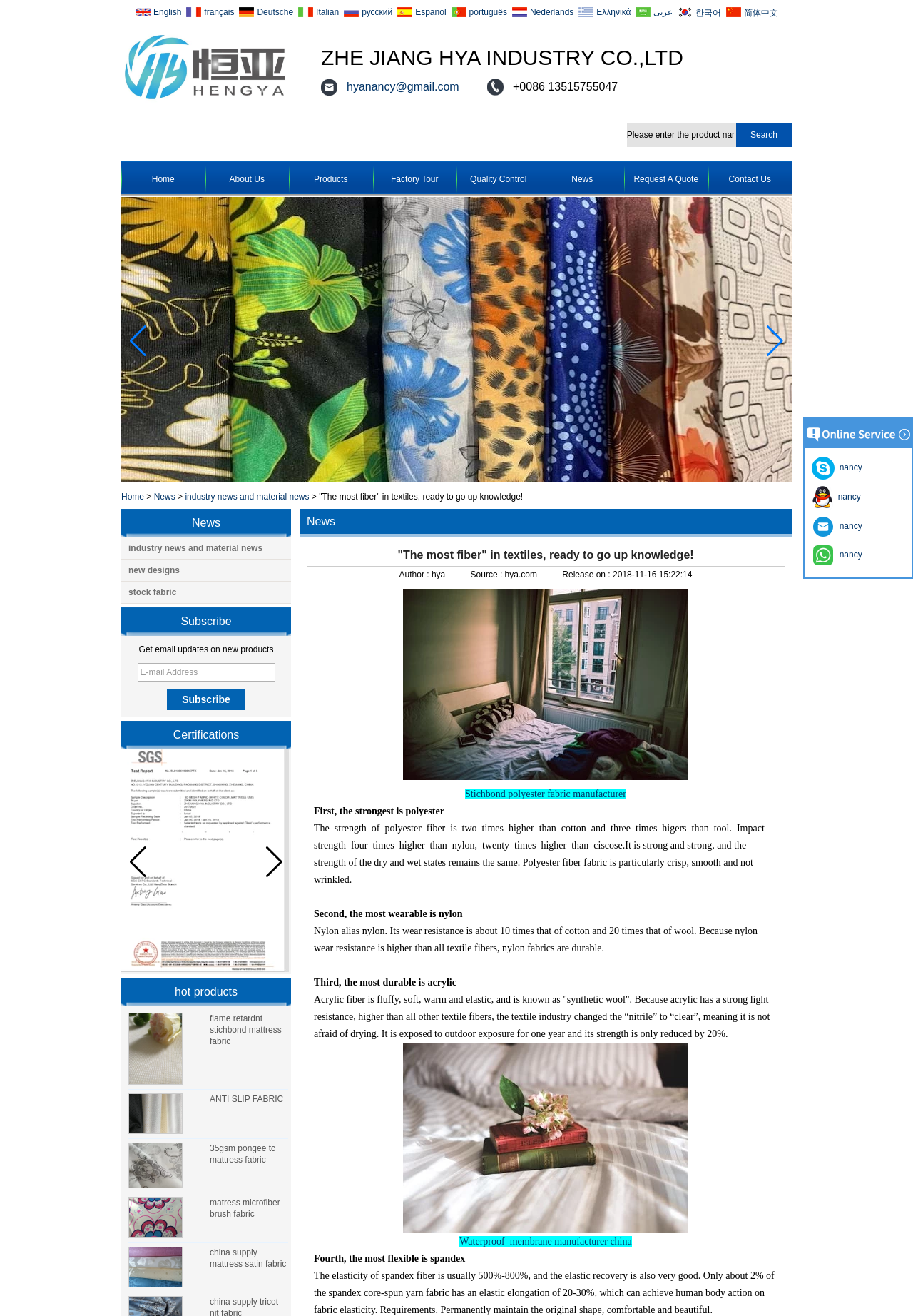Extract the primary header of the webpage and generate its text.

"The most fiber" in textiles, ready to go up knowledge!